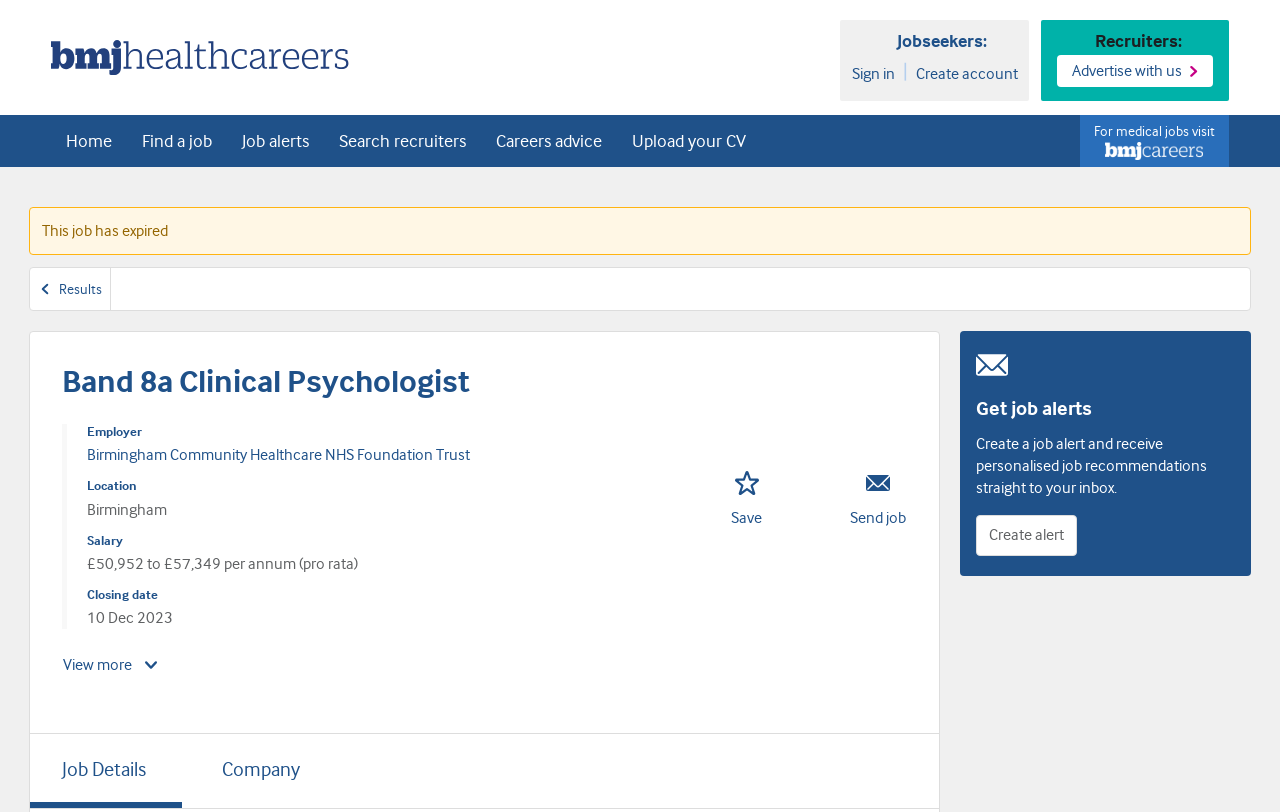Locate the bounding box coordinates of the element that should be clicked to fulfill the instruction: "Sign in".

[0.663, 0.074, 0.701, 0.108]